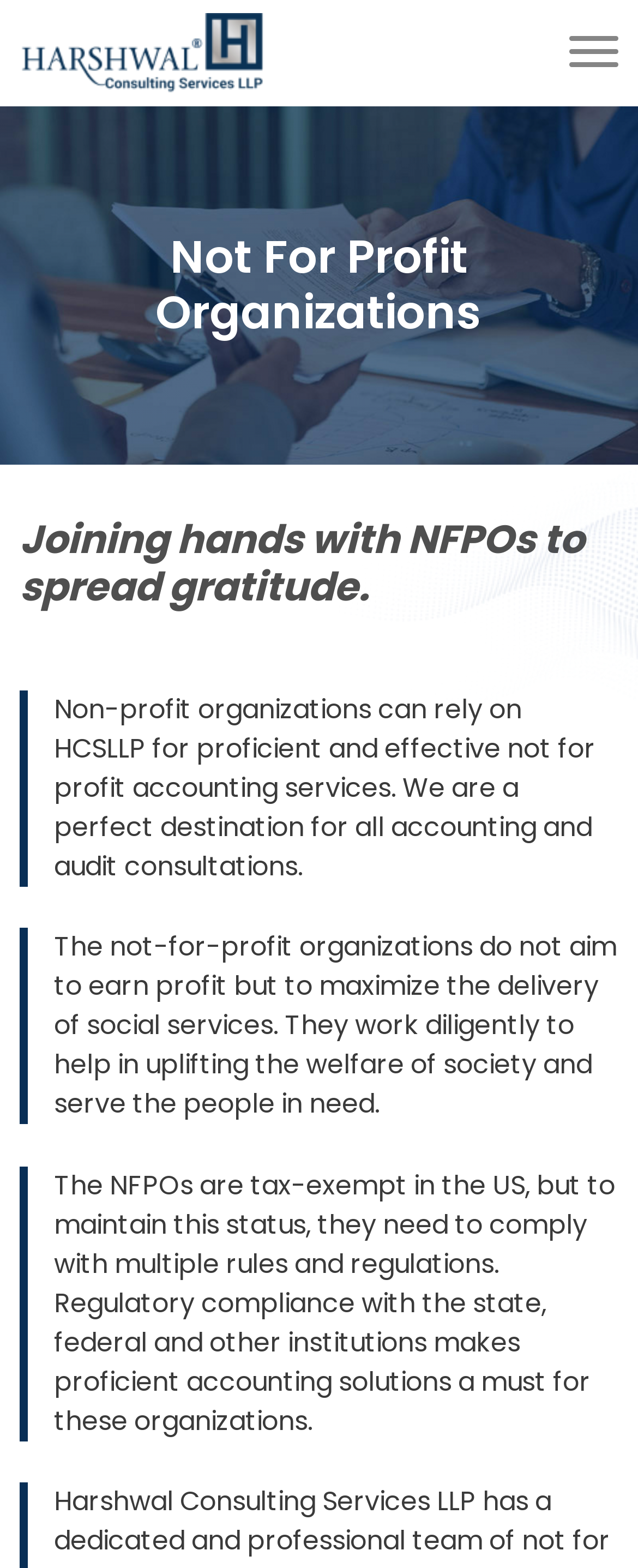Give a comprehensive overview of the webpage, including key elements.

The webpage is about Harshwal Consulting Services LLP, with a prominent link and image at the top left corner, both labeled as "Harshwal Consulting". Below this, there is a heading that reads "Not For Profit Organizations", taking up most of the width of the page. 

Underneath the heading, there is another heading that says "Joining hands with NFPOs to spread gratitude", positioned slightly to the right of the top element. 

The main content of the page is divided into three paragraphs of text. The first paragraph, located below the second heading, explains that non-profit organizations can rely on HCSLLP for proficient and effective not for profit accounting services. 

The second paragraph, positioned below the first one, describes the role of not-for-profit organizations in society, stating that they work to uplift the welfare of society and serve people in need. 

The third and final paragraph, located at the bottom, explains the importance of regulatory compliance for not-for-profit organizations, highlighting the need for proficient accounting solutions to maintain their tax-exempt status.